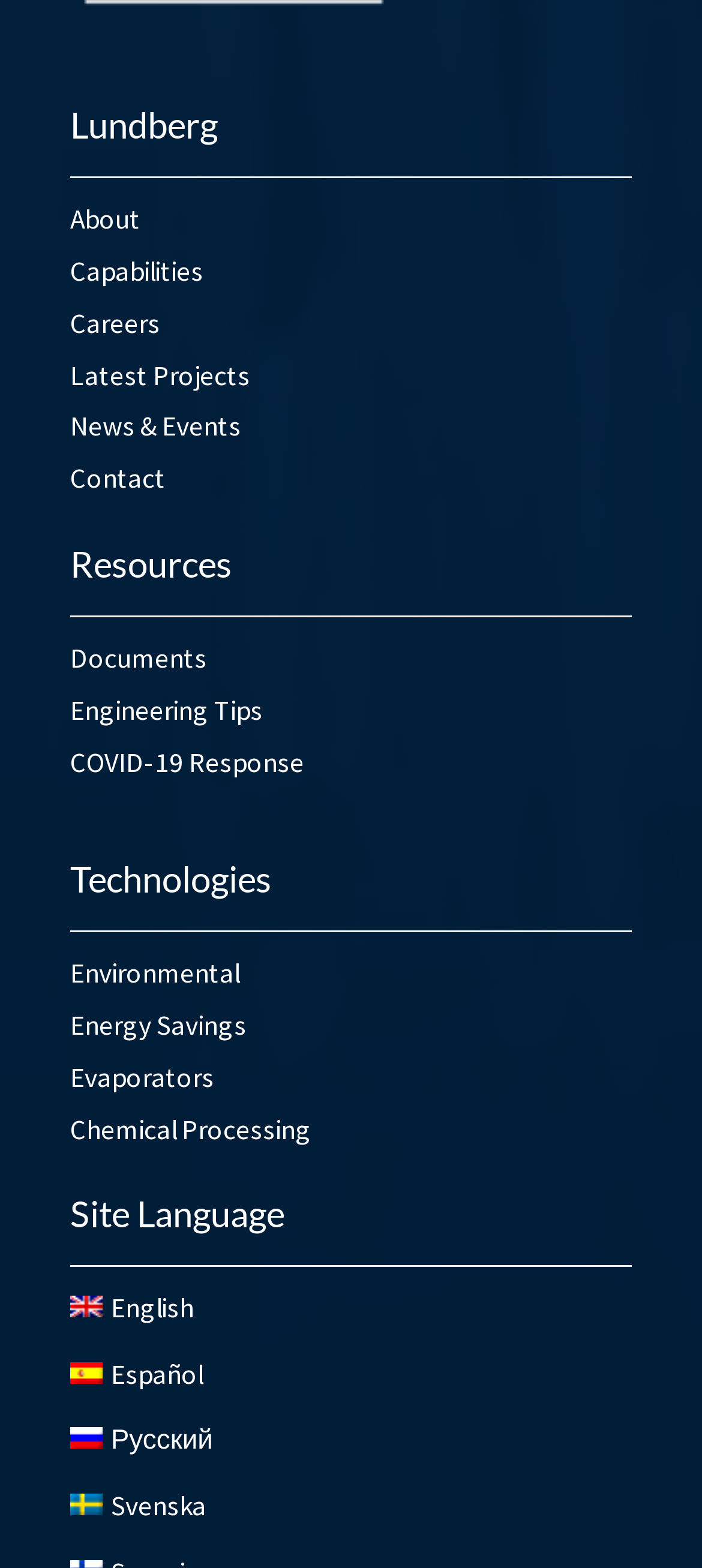Find the bounding box coordinates for the UI element whose description is: "COVID-19 Response". The coordinates should be four float numbers between 0 and 1, in the format [left, top, right, bottom].

[0.1, 0.475, 0.433, 0.497]